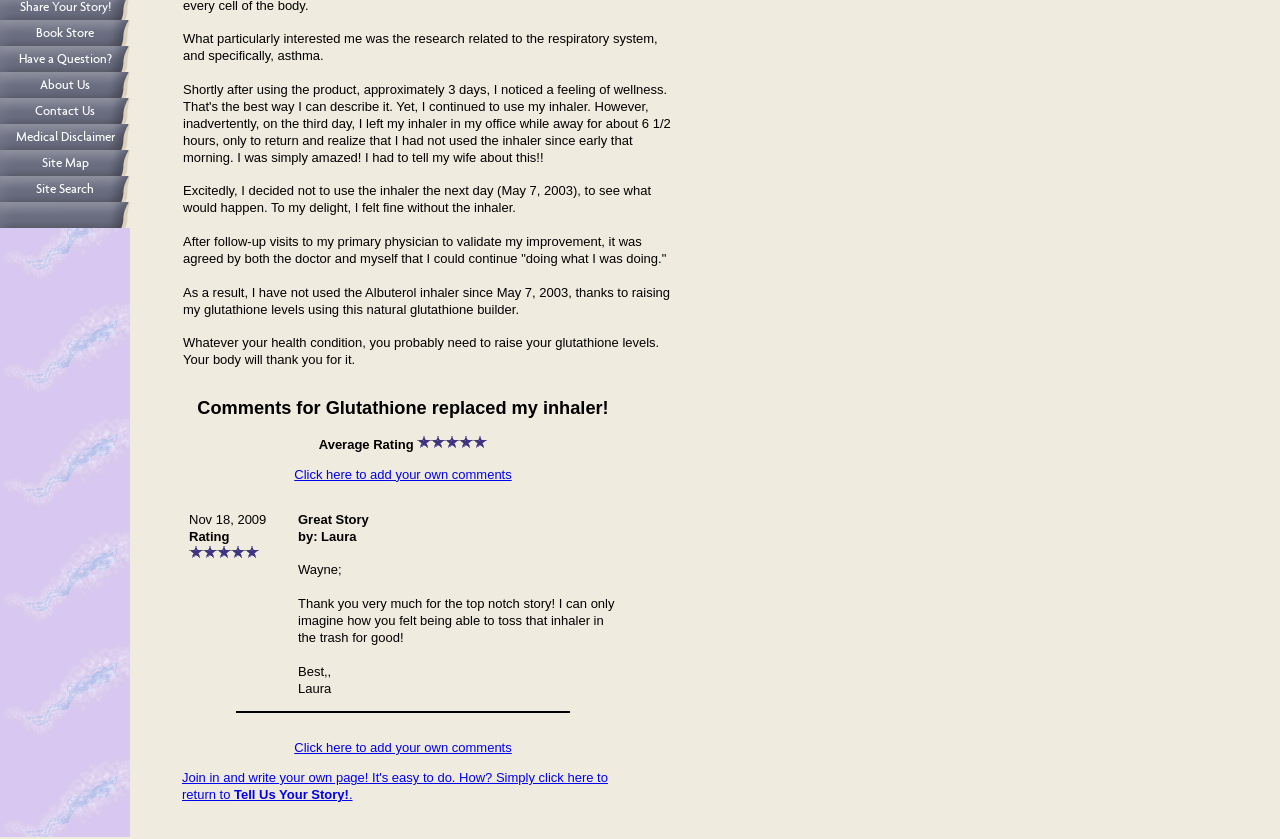Bounding box coordinates are specified in the format (top-left x, top-left y, bottom-right x, bottom-right y). All values are floating point numbers bounded between 0 and 1. Please provide the bounding box coordinate of the region this sentence describes: Have a Question?

[0.0, 0.055, 0.102, 0.086]